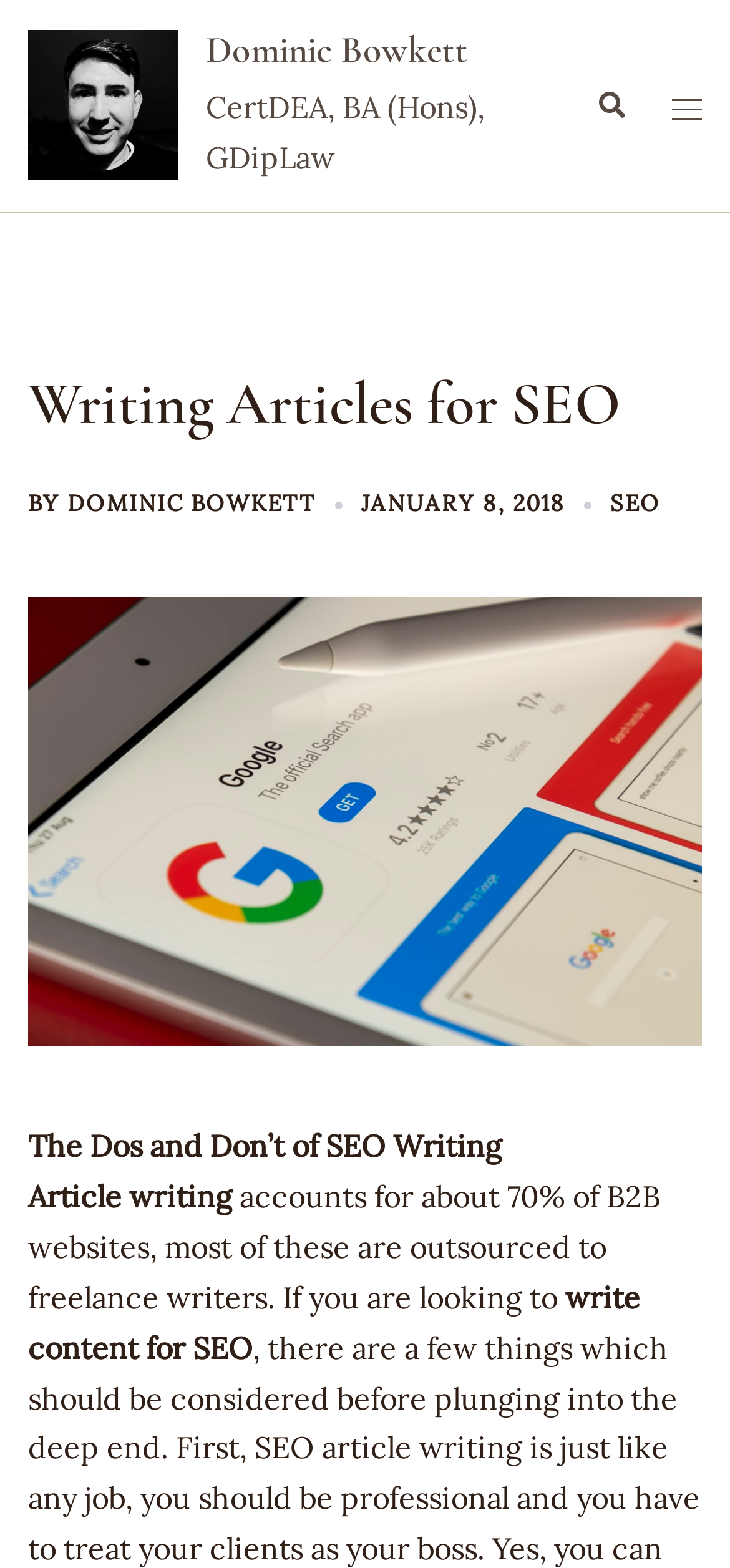Respond to the following question with a brief word or phrase:
What percentage of B2B websites is accounted for by article writing?

70%